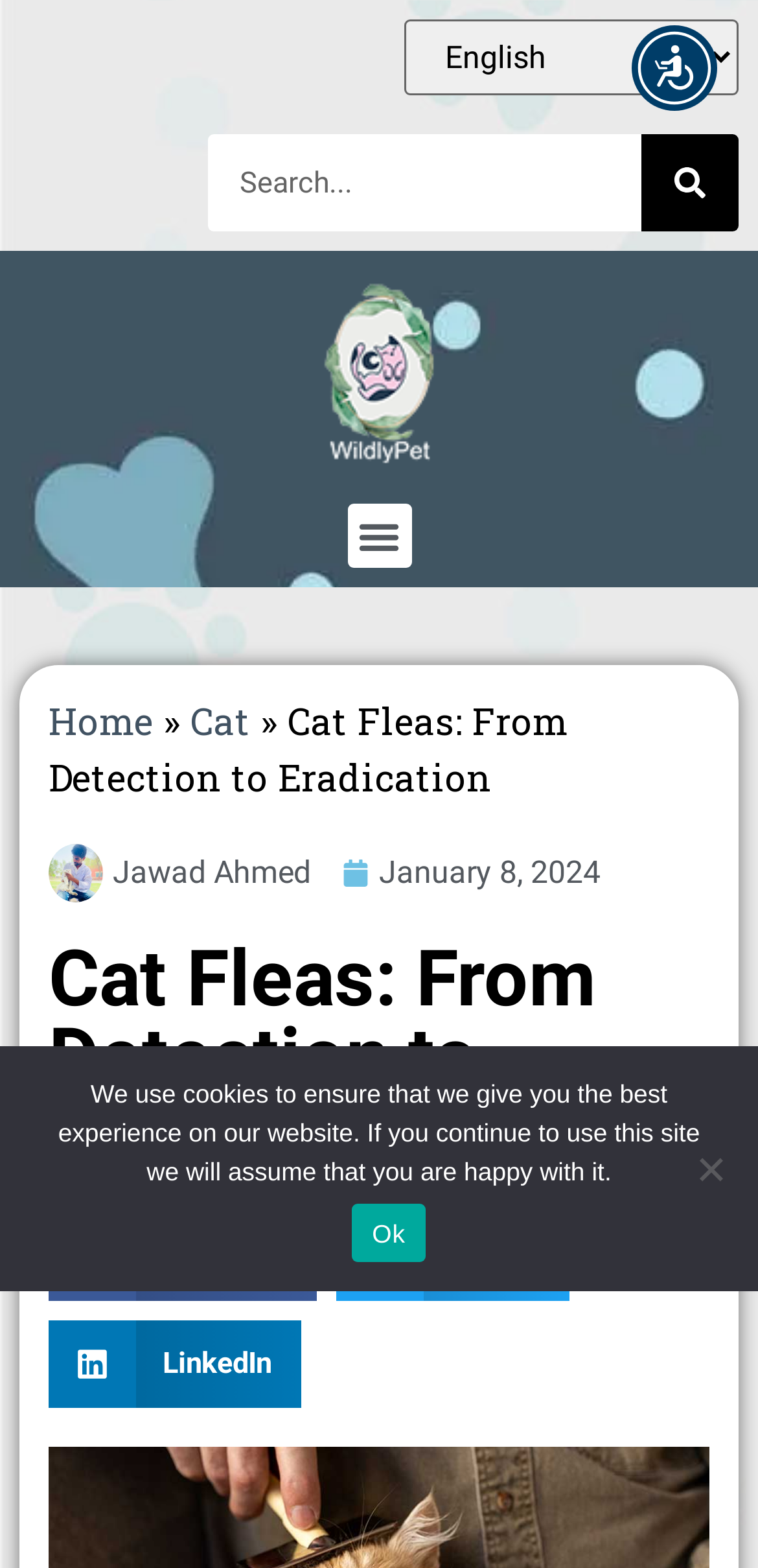What is the date of the article?
Using the details shown in the screenshot, provide a comprehensive answer to the question.

The date of the article is mentioned in the link 'January 8, 2024', which indicates when the article was published.